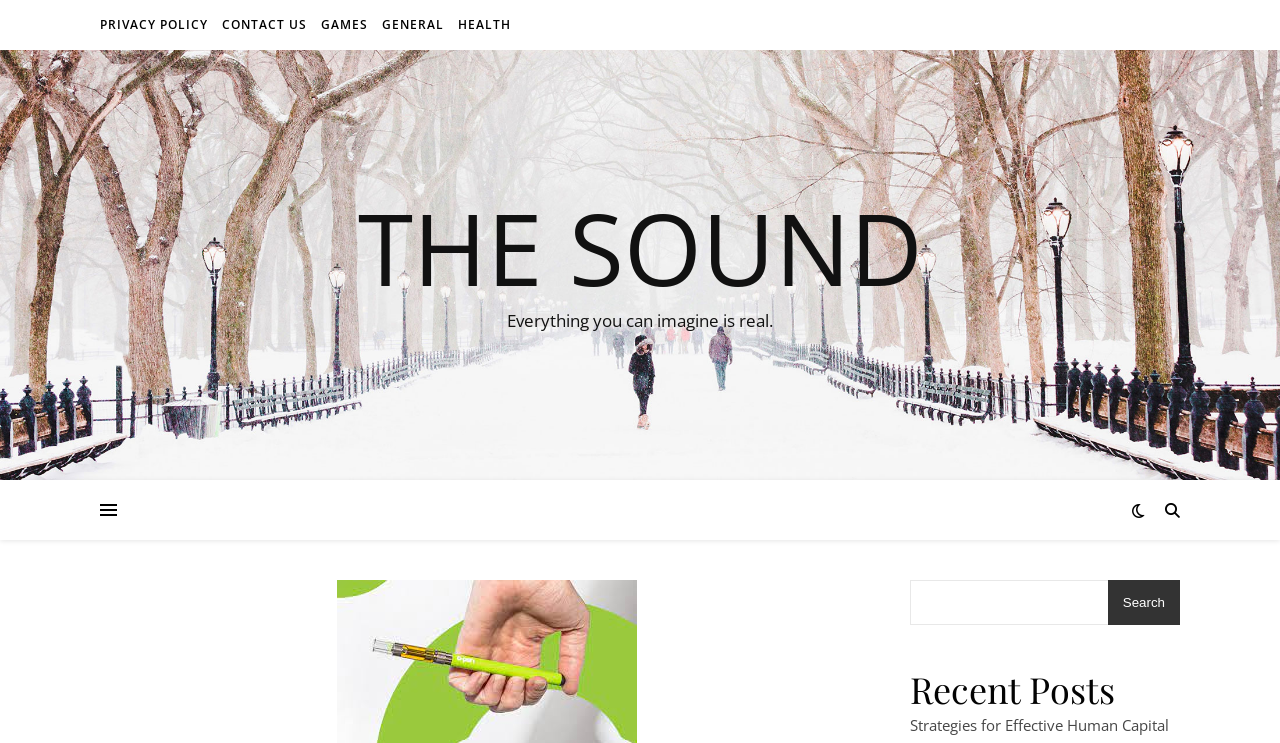Answer succinctly with a single word or phrase:
How many main categories are there?

5